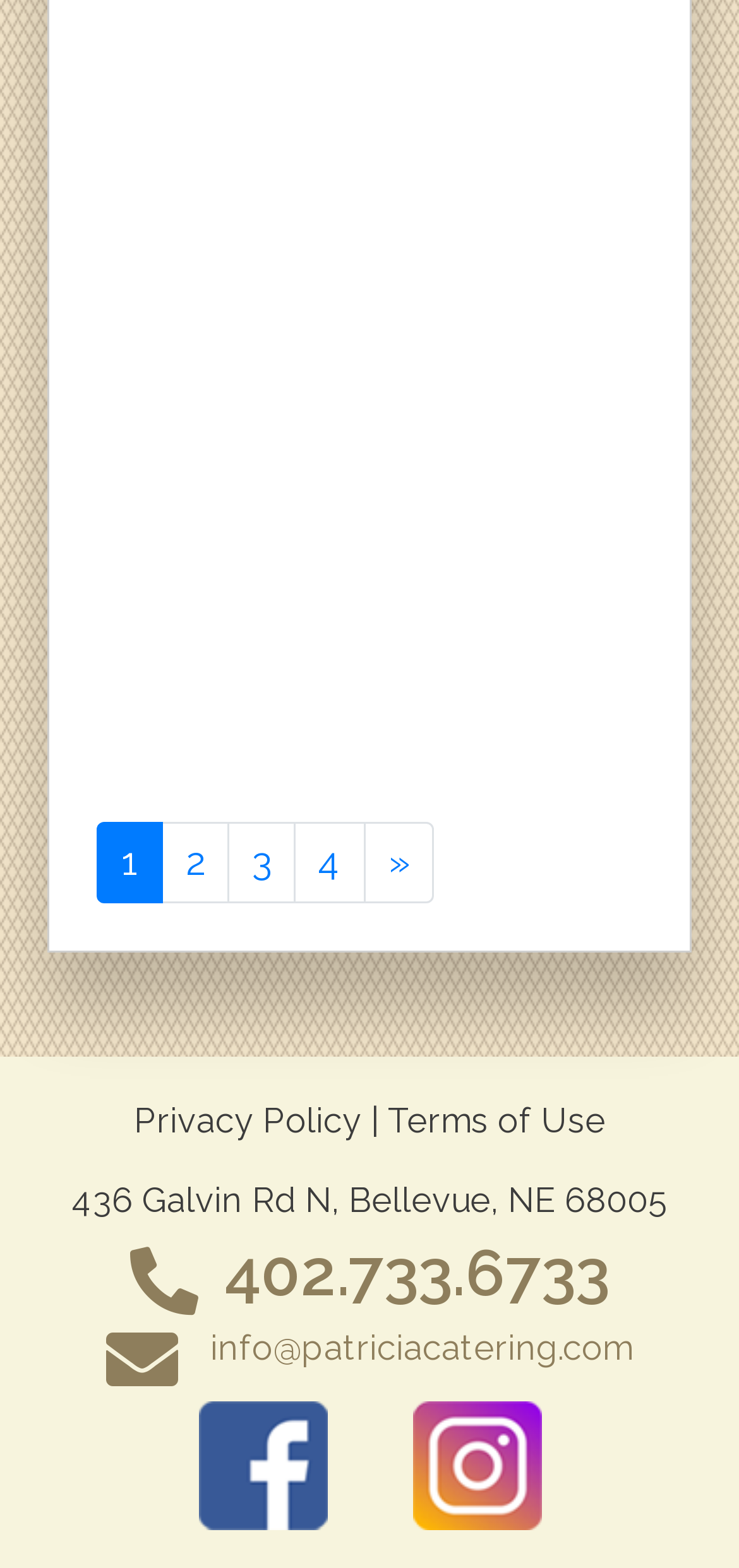Extract the bounding box coordinates for the described element: "Terms of Use". The coordinates should be represented as four float numbers between 0 and 1: [left, top, right, bottom].

[0.524, 0.702, 0.819, 0.727]